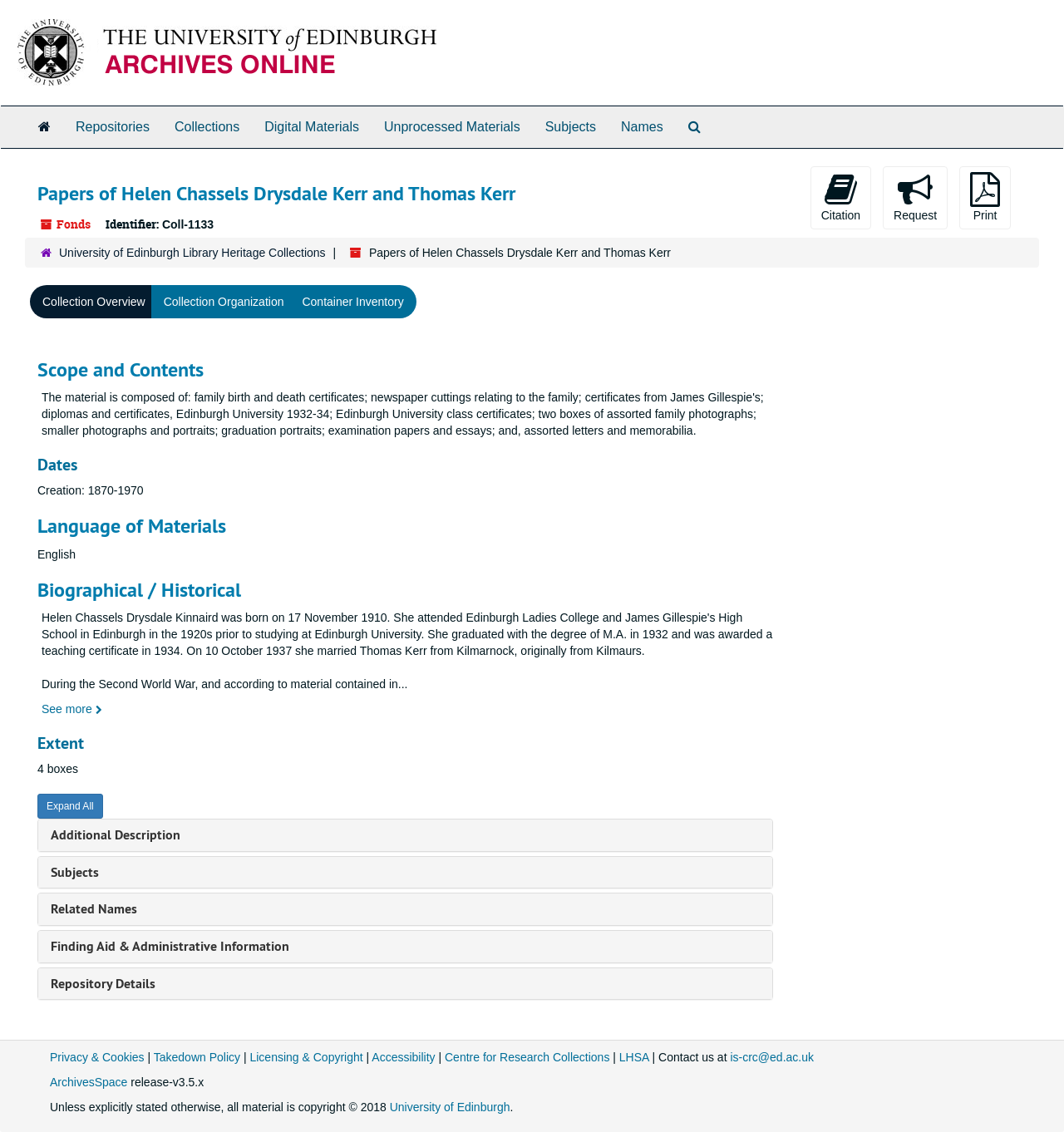Provide the bounding box coordinates of the area you need to click to execute the following instruction: "Click the University of Edinburgh link".

[0.0, 0.039, 0.093, 0.051]